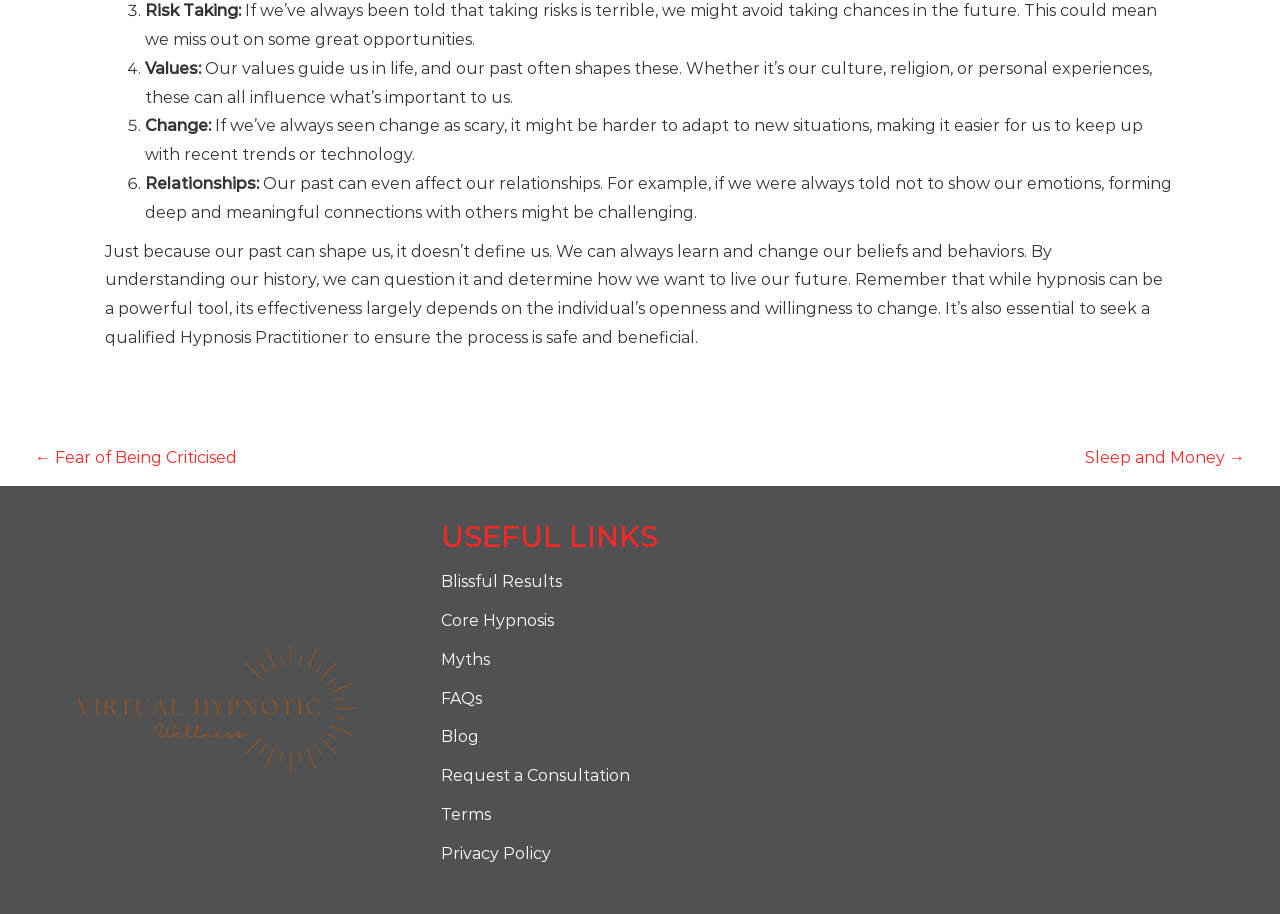Based on the provided description, "Myths", find the bounding box of the corresponding UI element in the screenshot.

[0.344, 0.707, 0.654, 0.738]